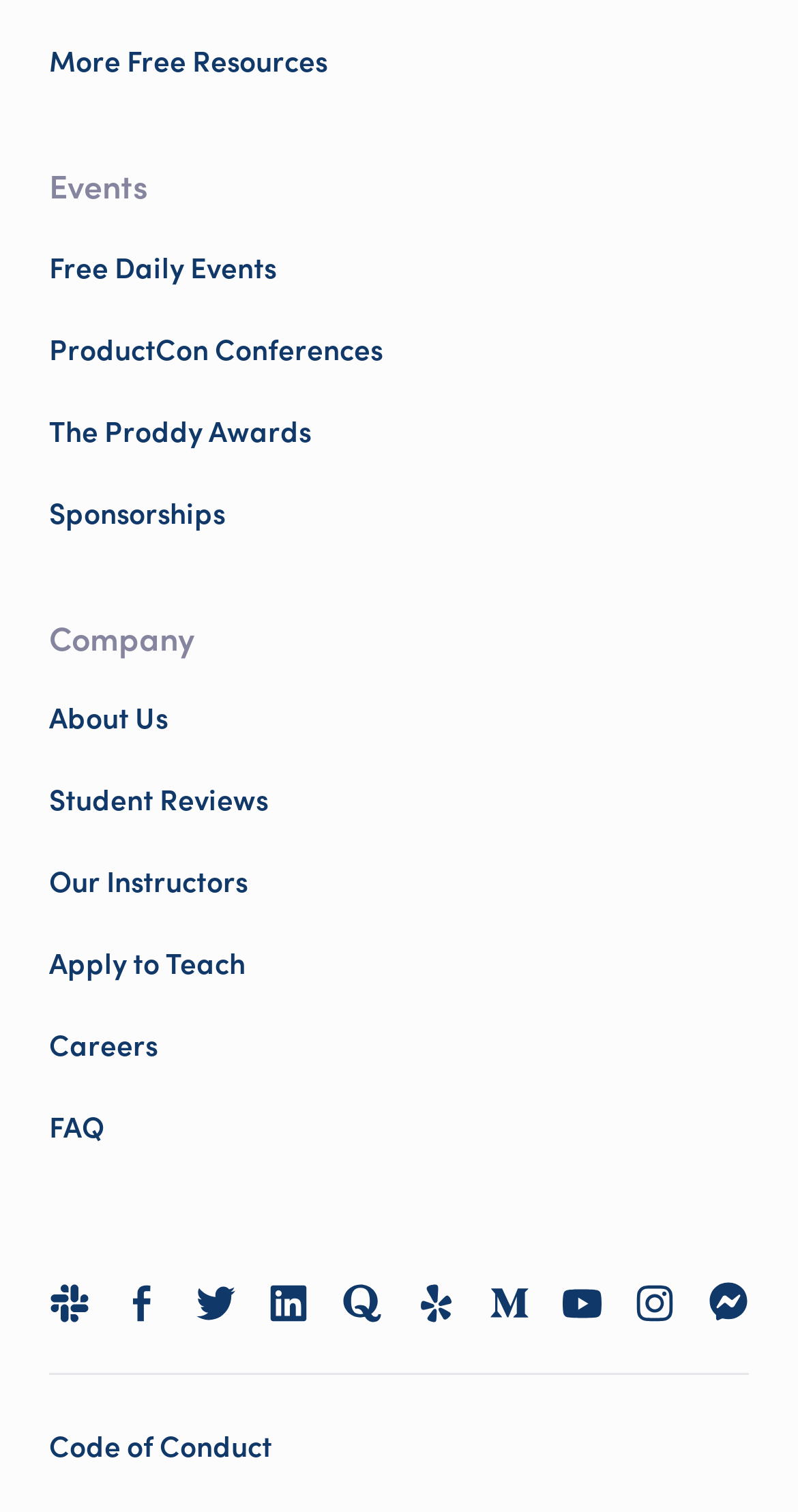Please give a short response to the question using one word or a phrase:
How many links are there in the 'Company' section?

6